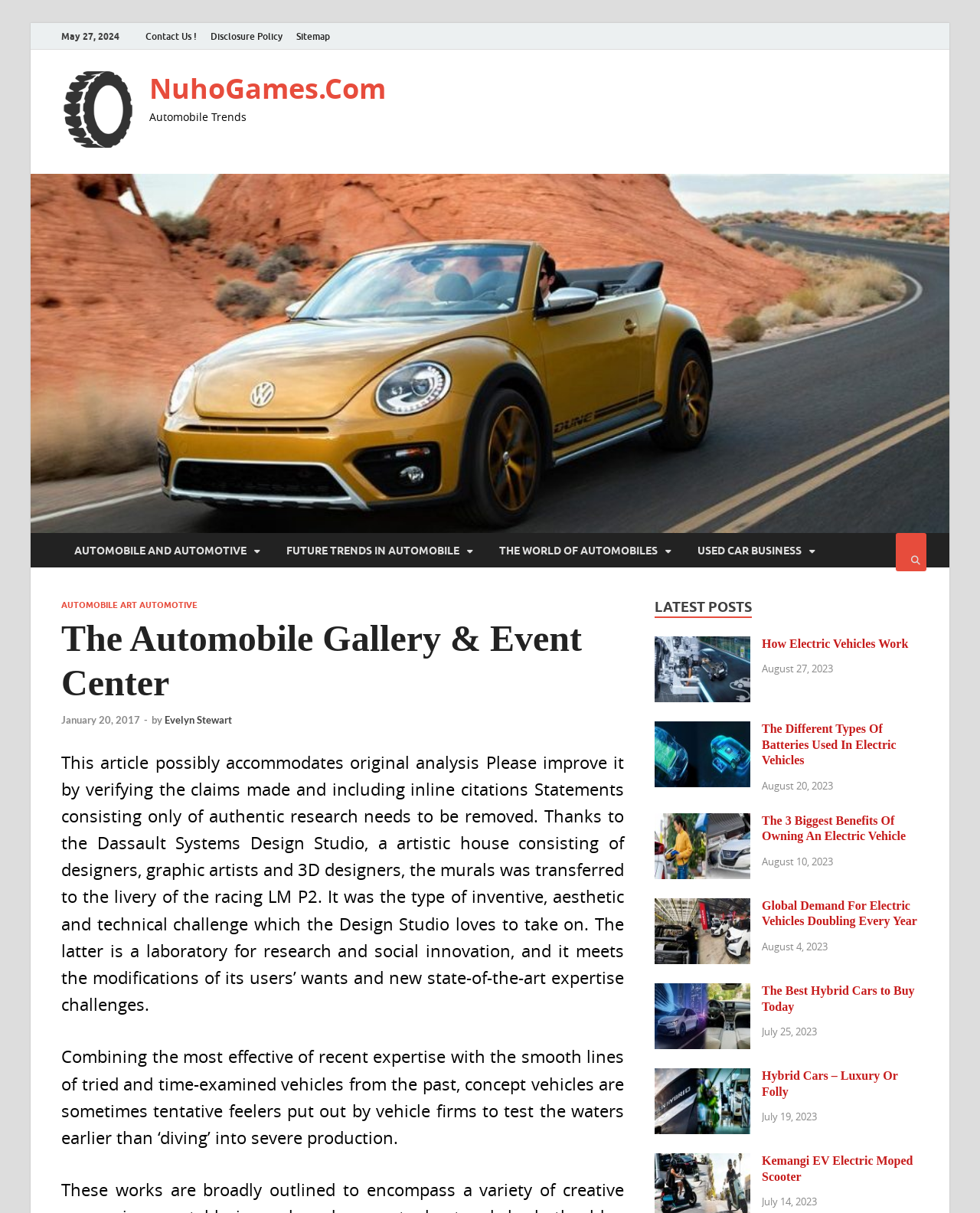Determine the bounding box coordinates (top-left x, top-left y, bottom-right x, bottom-right y) of the UI element described in the following text: AUTOMOBILE AND AUTOMOTIVE

[0.062, 0.44, 0.279, 0.468]